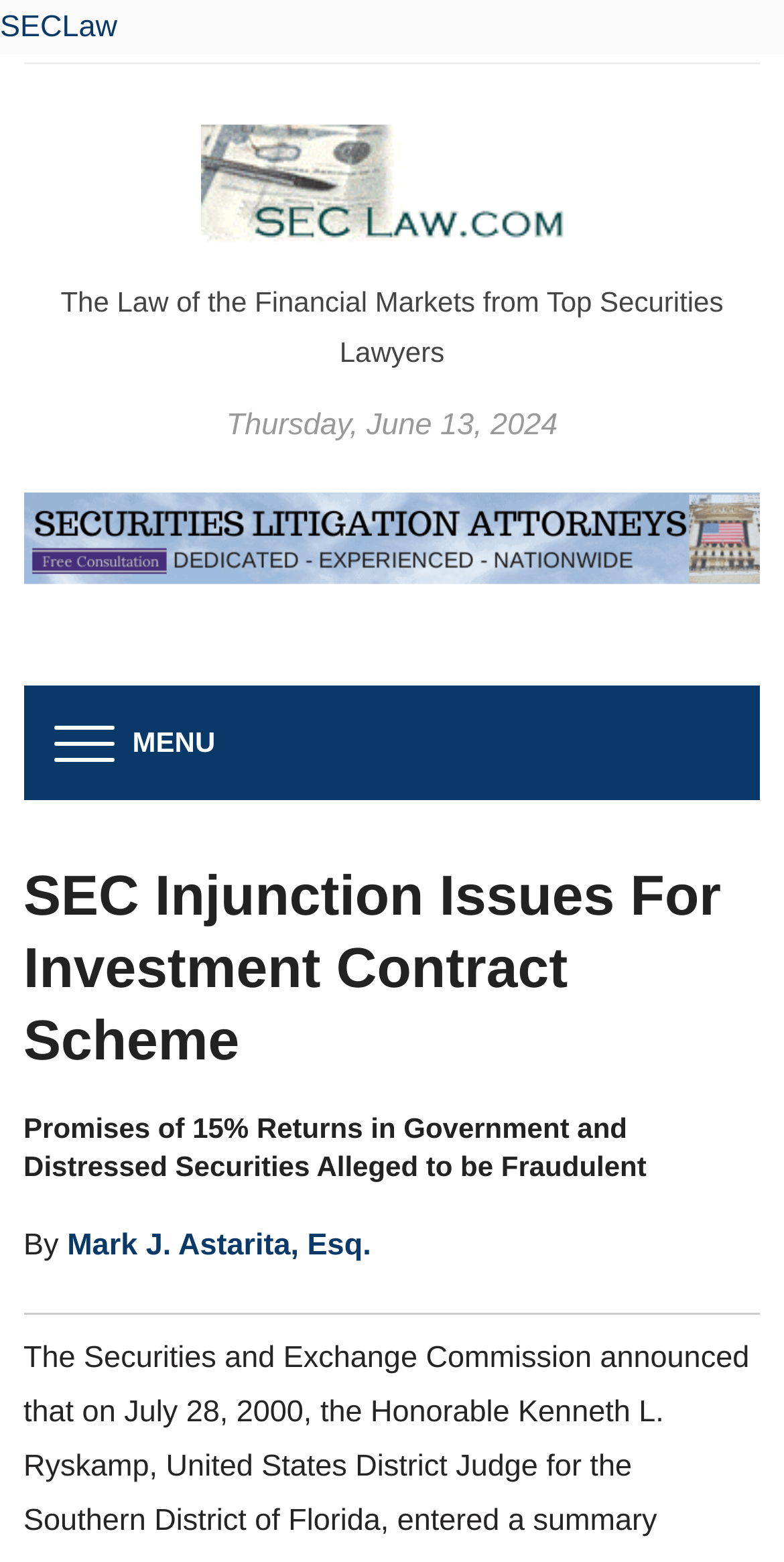Create a detailed summary of all the visual and textual information on the webpage.

The webpage appears to be a blog post or article from SECLaw, a securities law firm. At the top left, there is a link to the SECLaw homepage. Next to it, there is a link to the "Securities Law Home Page" with an accompanying image. 

Below these links, there is a heading that reads "The Law of the Financial Markets from Top Securities Lawyers". The date "Thursday, June 13, 2024" is displayed to the right of this heading. 

Further down, there is a link to "New York Securities Lawyer" with an accompanying image. To the right of this link, there is a "MENU" link that expands to reveal a list of headings. The first heading is "SEC Injunction Issues For Investment Contract Scheme", which is likely the title of the article. 

The next heading is "Promises of 15% Returns in Government and Distressed Securities Alleged to be Fraudulent", which suggests that the article discusses a specific investment scheme. Below this, there is a byline that reads "By Mark J. Astarita, Esq.", indicating the author of the article.